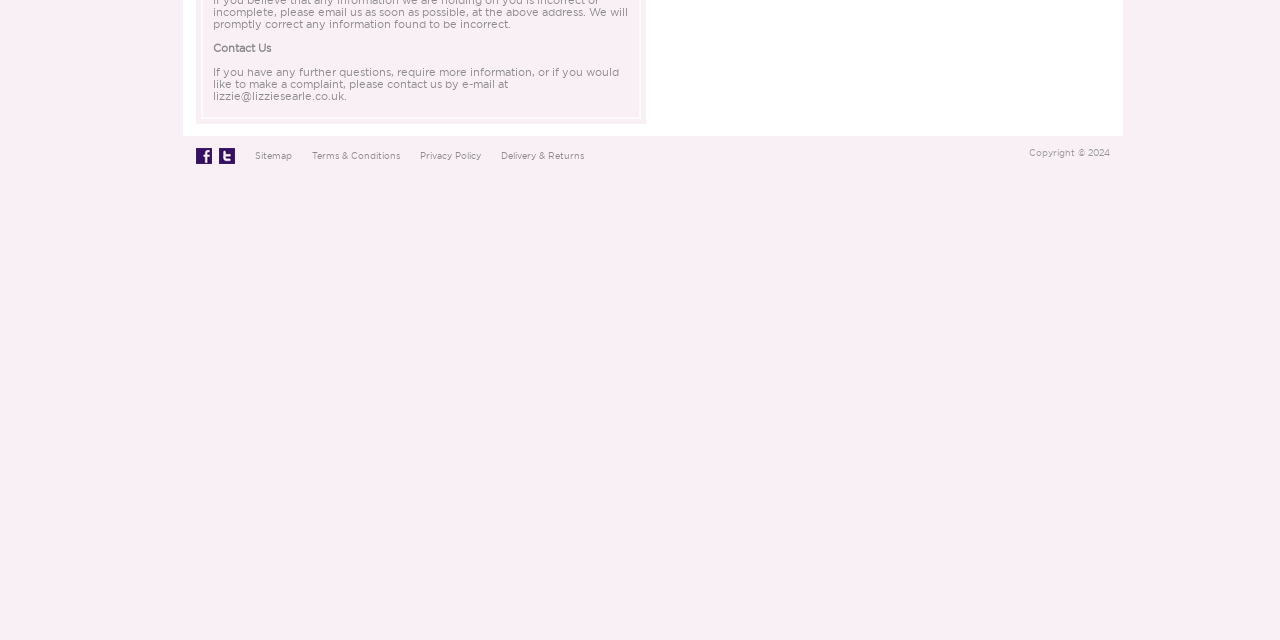Find the coordinates for the bounding box of the element with this description: "Terms & Conditions".

[0.244, 0.236, 0.312, 0.252]